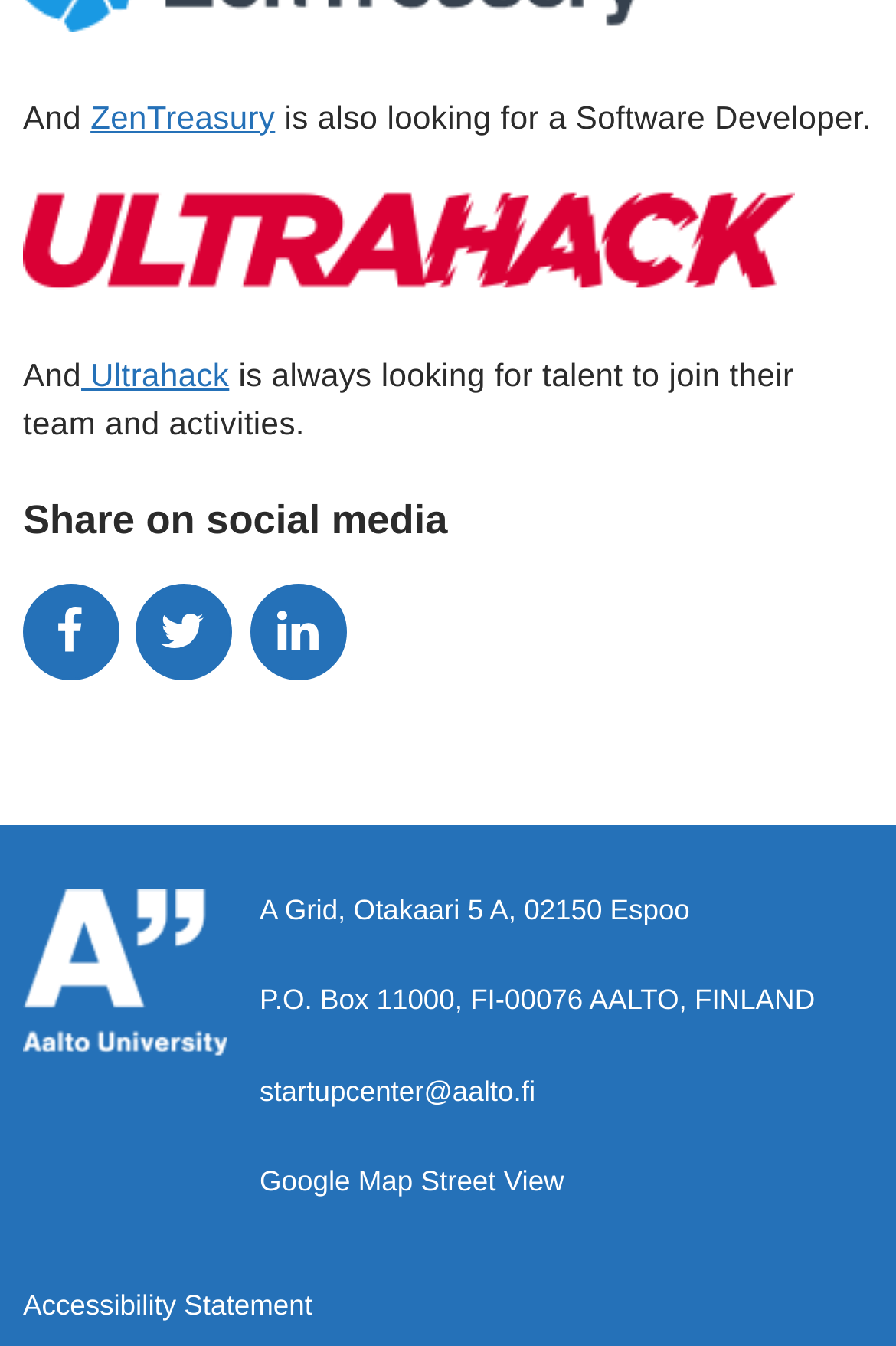Please provide the bounding box coordinates in the format (top-left x, top-left y, bottom-right x, bottom-right y). Remember, all values are floating point numbers between 0 and 1. What is the bounding box coordinate of the region described as: parent_node: Share on social media

[0.279, 0.434, 0.387, 0.506]